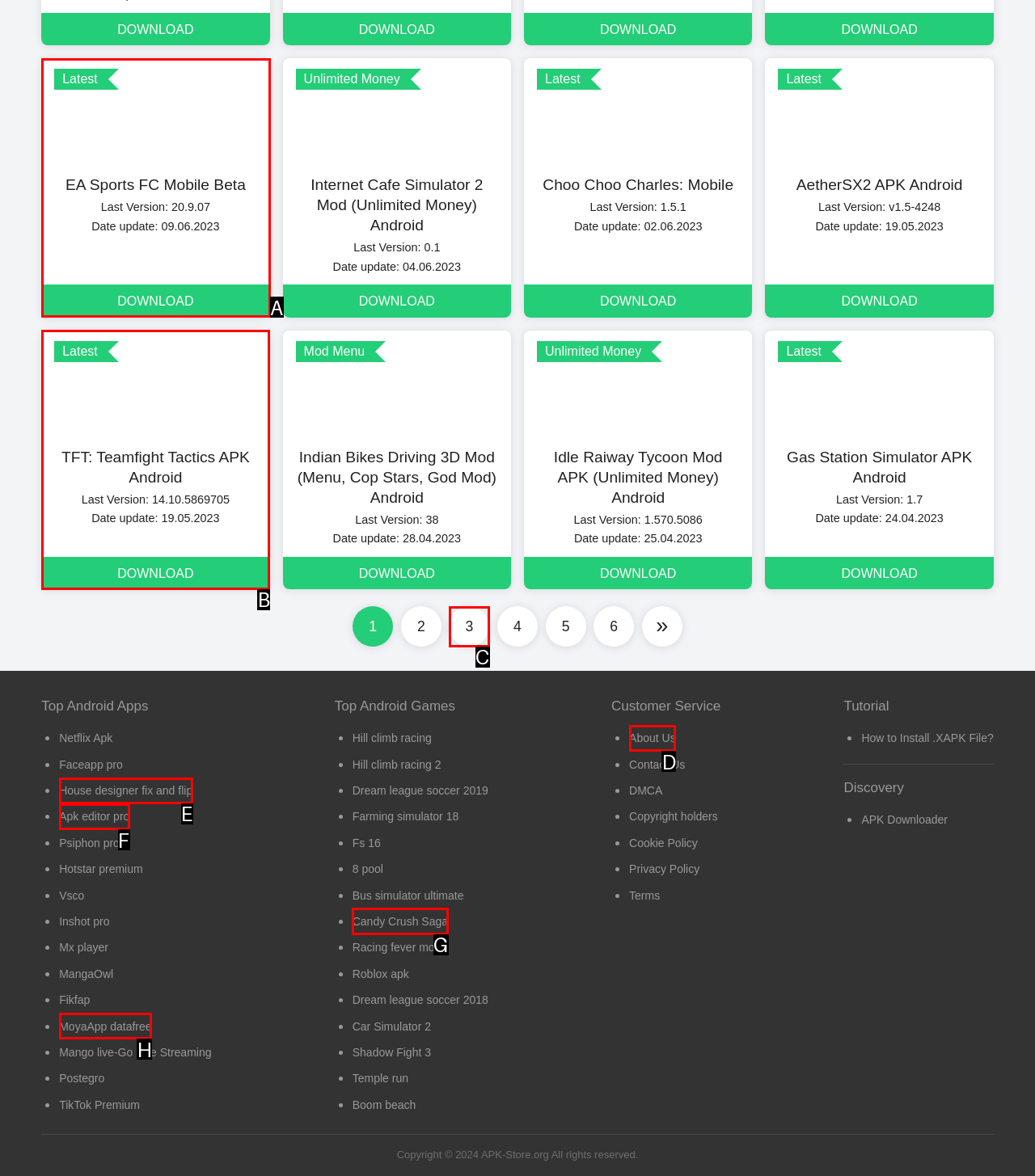Tell me which letter I should select to achieve the following goal: Download EA Sports FC Mobile Beta
Answer with the corresponding letter from the provided options directly.

A